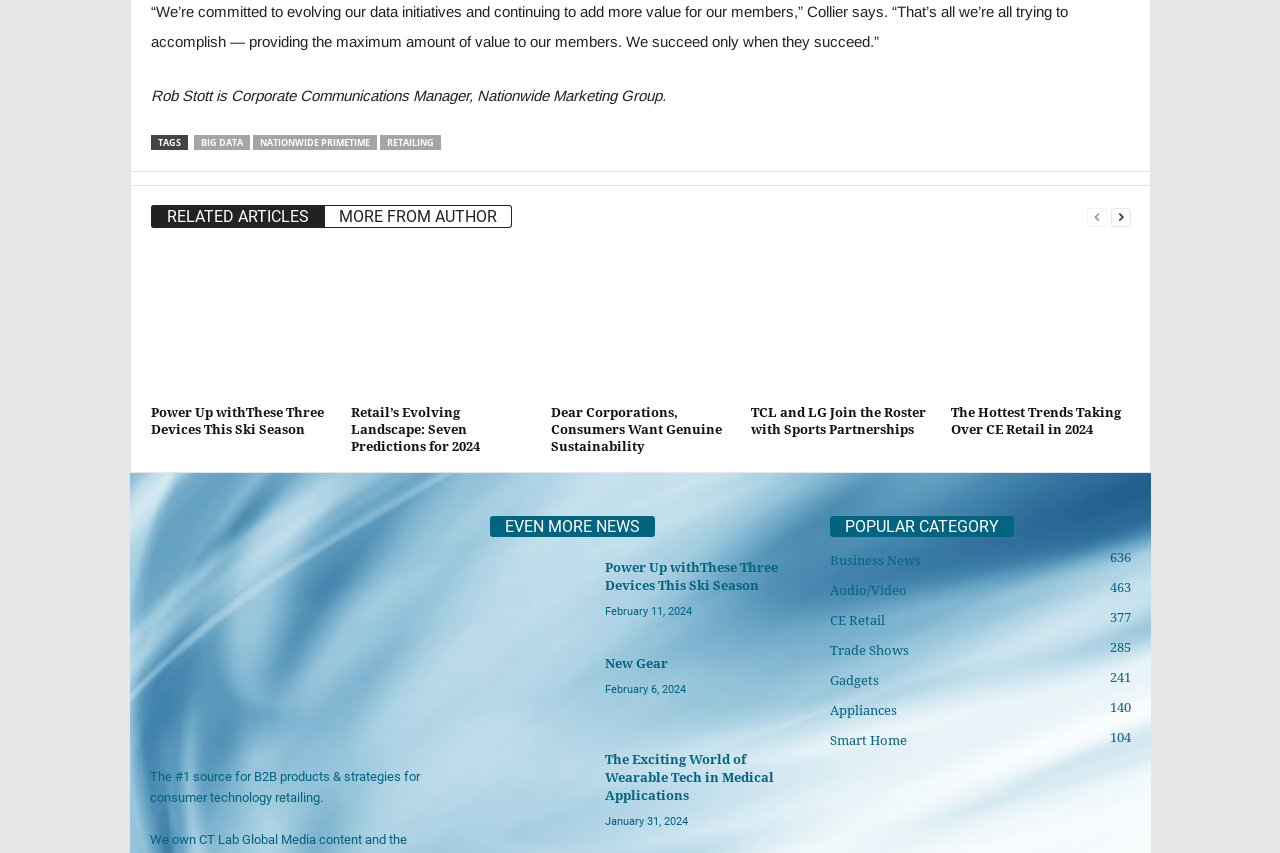Utilize the details in the image to give a detailed response to the question: What is the title of the article with the image of ski season devices?

I found an image with a description of ski season devices and a corresponding link with the title 'Power Up with These Three Devices This Ski Season'.